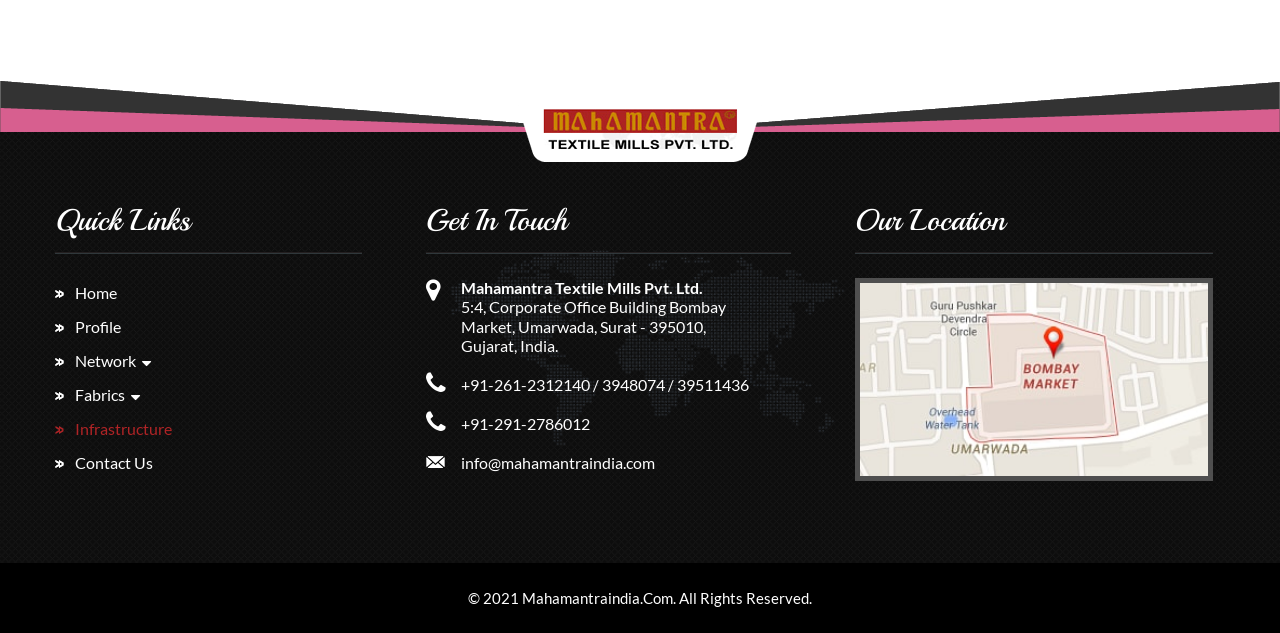Can you find the bounding box coordinates of the area I should click to execute the following instruction: "Visit Mahamantraindia.Com"?

[0.408, 0.93, 0.526, 0.958]